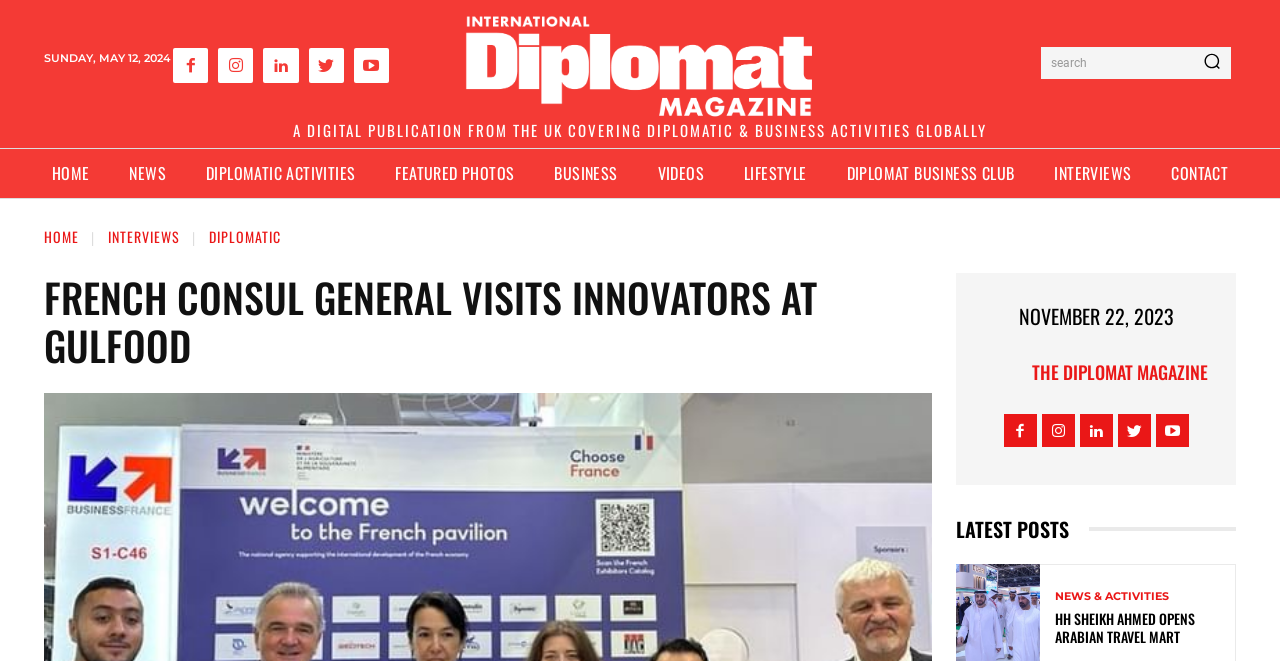Respond to the question below with a single word or phrase:
How many social media links are there?

5